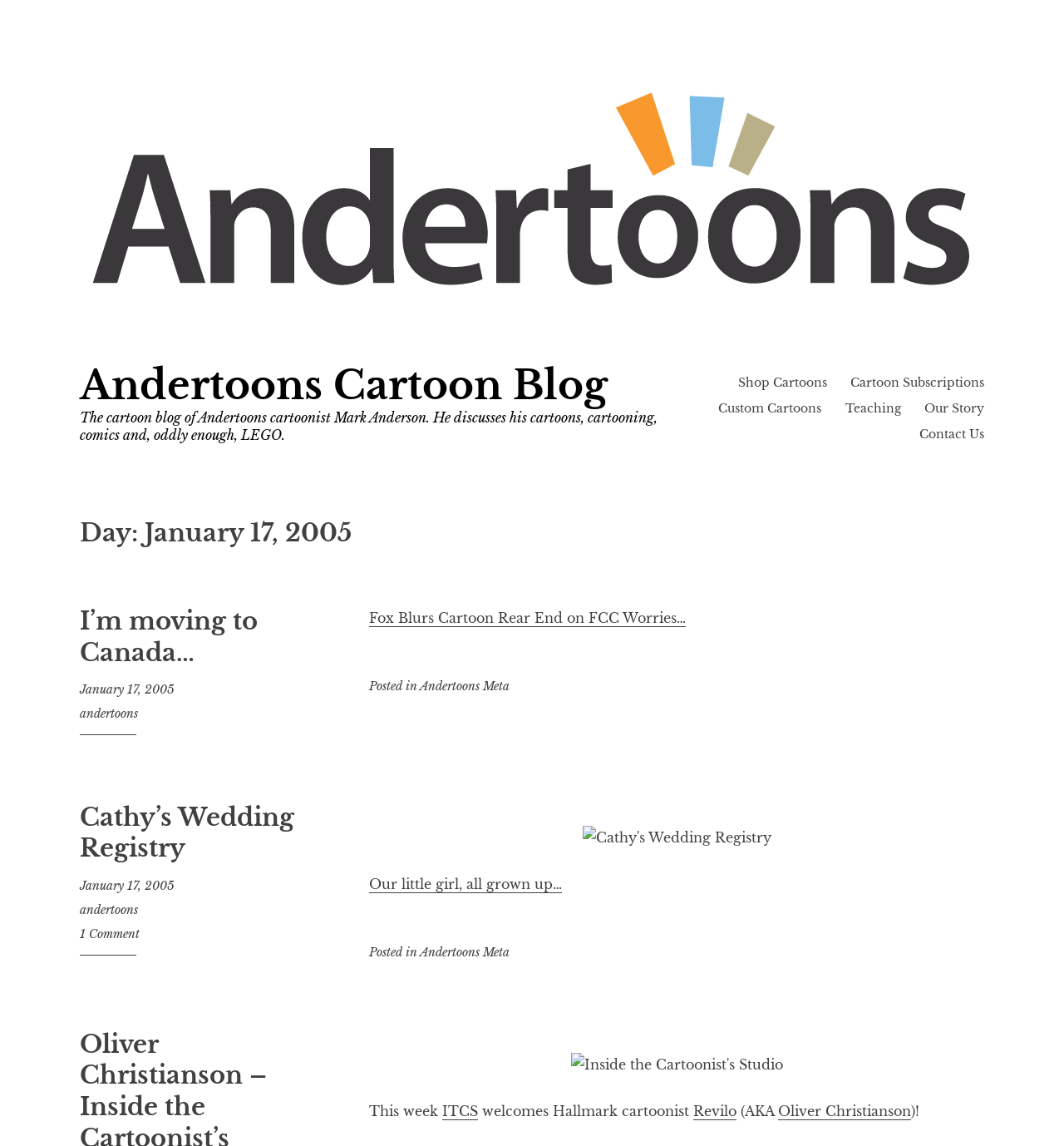Locate the bounding box coordinates of the element you need to click to accomplish the task described by this instruction: "Read the post 'I’m moving to Canada…'".

[0.075, 0.529, 0.242, 0.583]